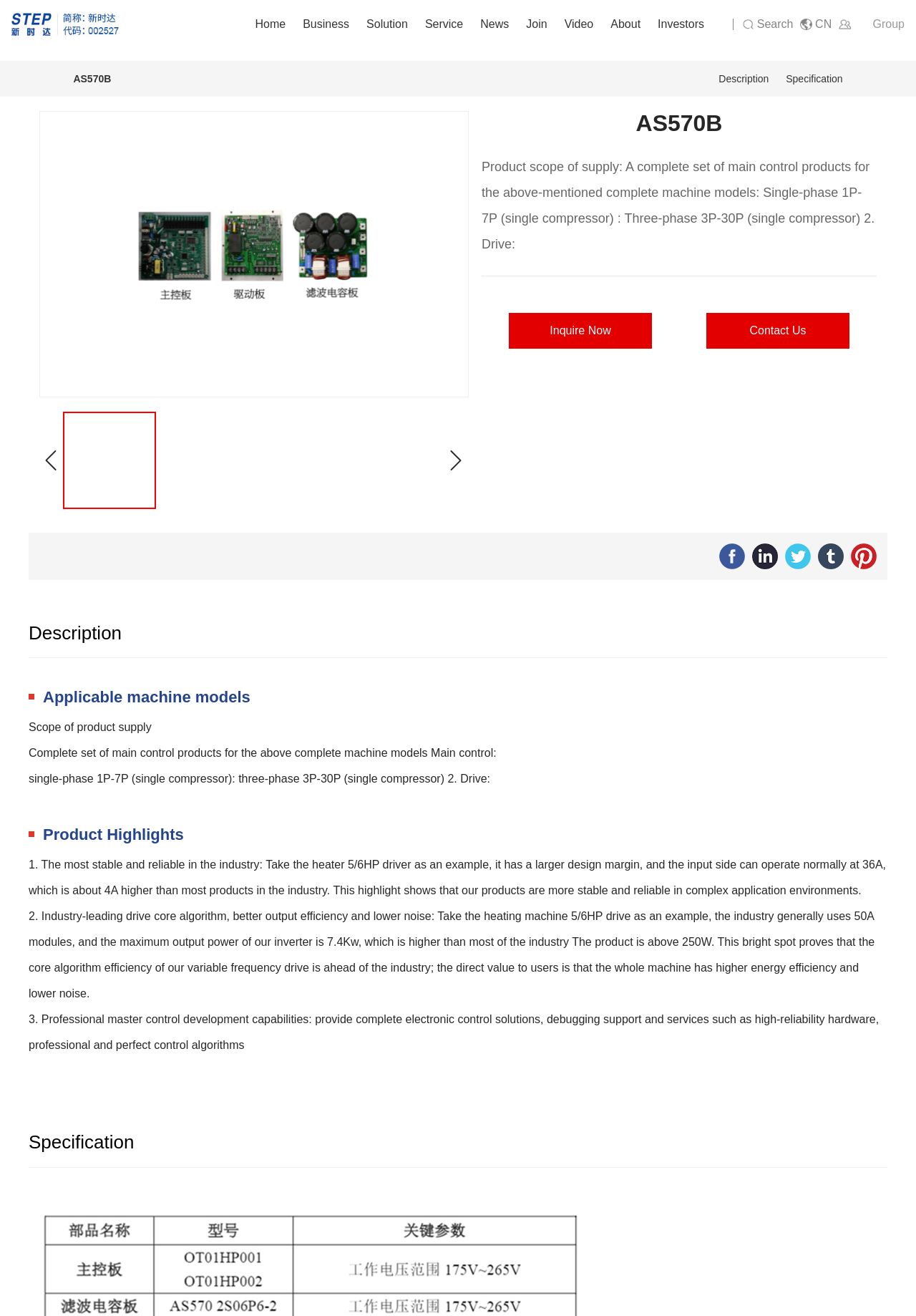Please predict the bounding box coordinates of the element's region where a click is necessary to complete the following instruction: "Inquire about the product". The coordinates should be represented by four float numbers between 0 and 1, i.e., [left, top, right, bottom].

[0.555, 0.238, 0.712, 0.265]